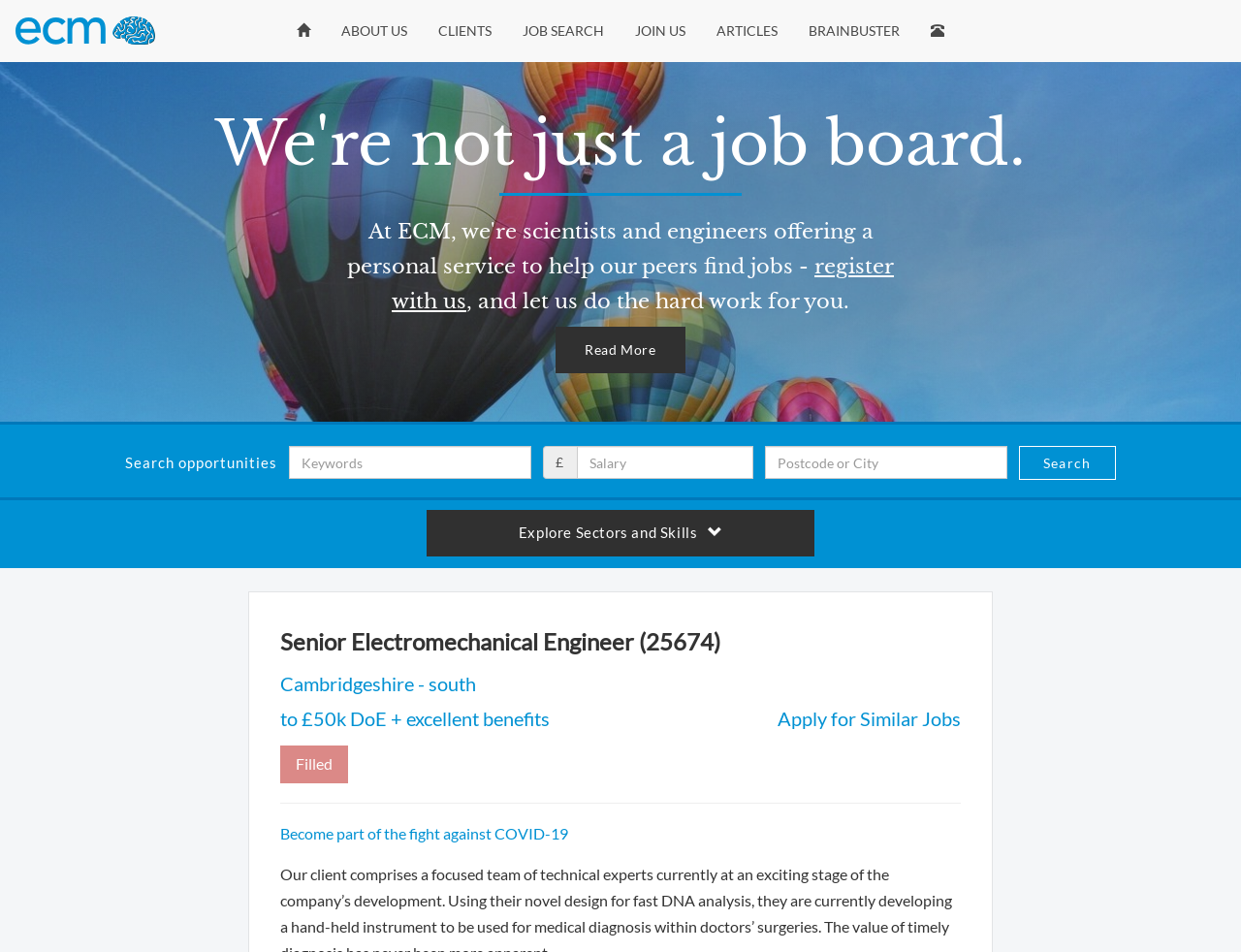Reply to the question below using a single word or brief phrase:
What is the maximum salary for the job?

£50k